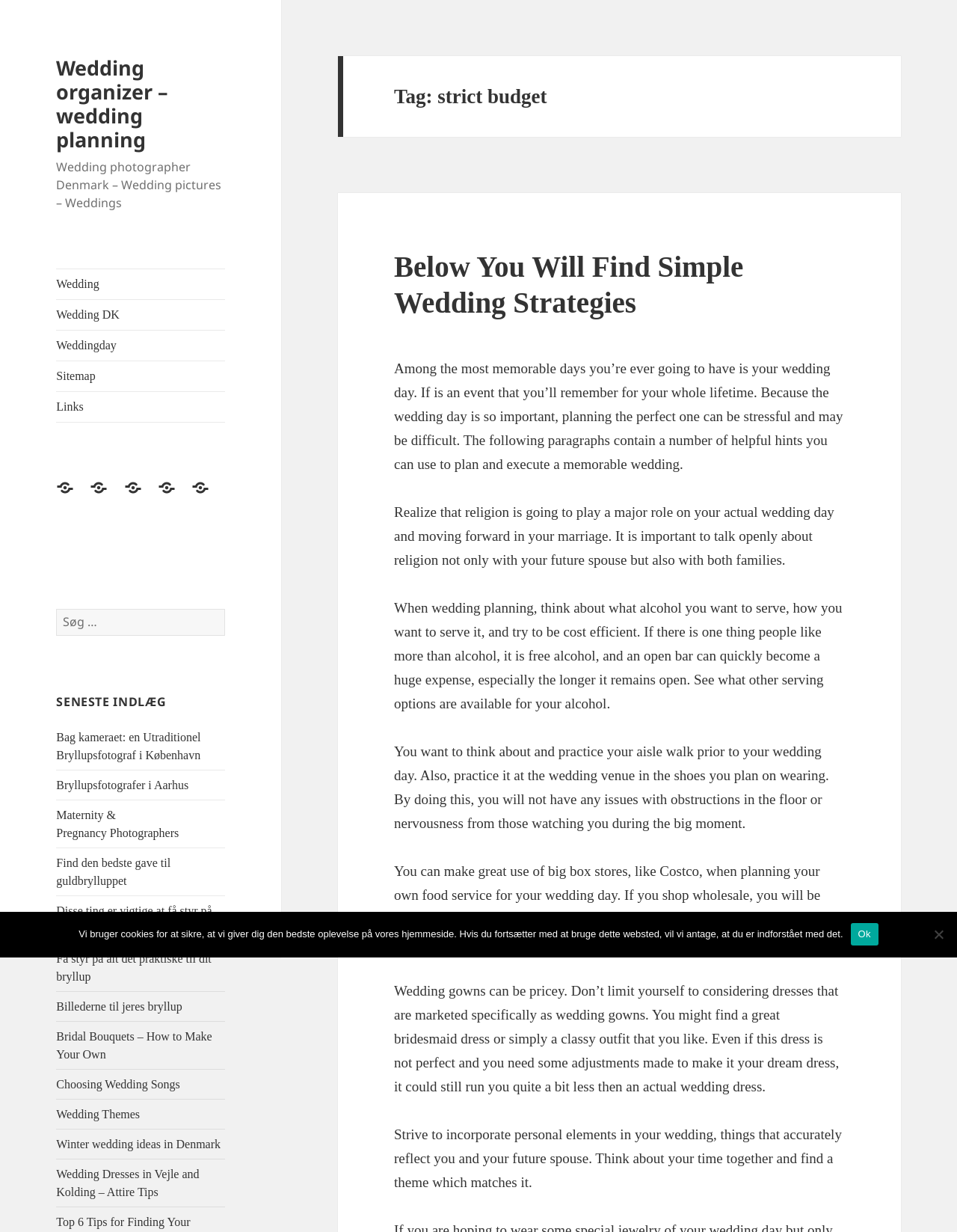Determine the bounding box coordinates for the HTML element mentioned in the following description: "Maternity & Pregnancy Photographers". The coordinates should be a list of four floats ranging from 0 to 1, represented as [left, top, right, bottom].

[0.059, 0.656, 0.187, 0.681]